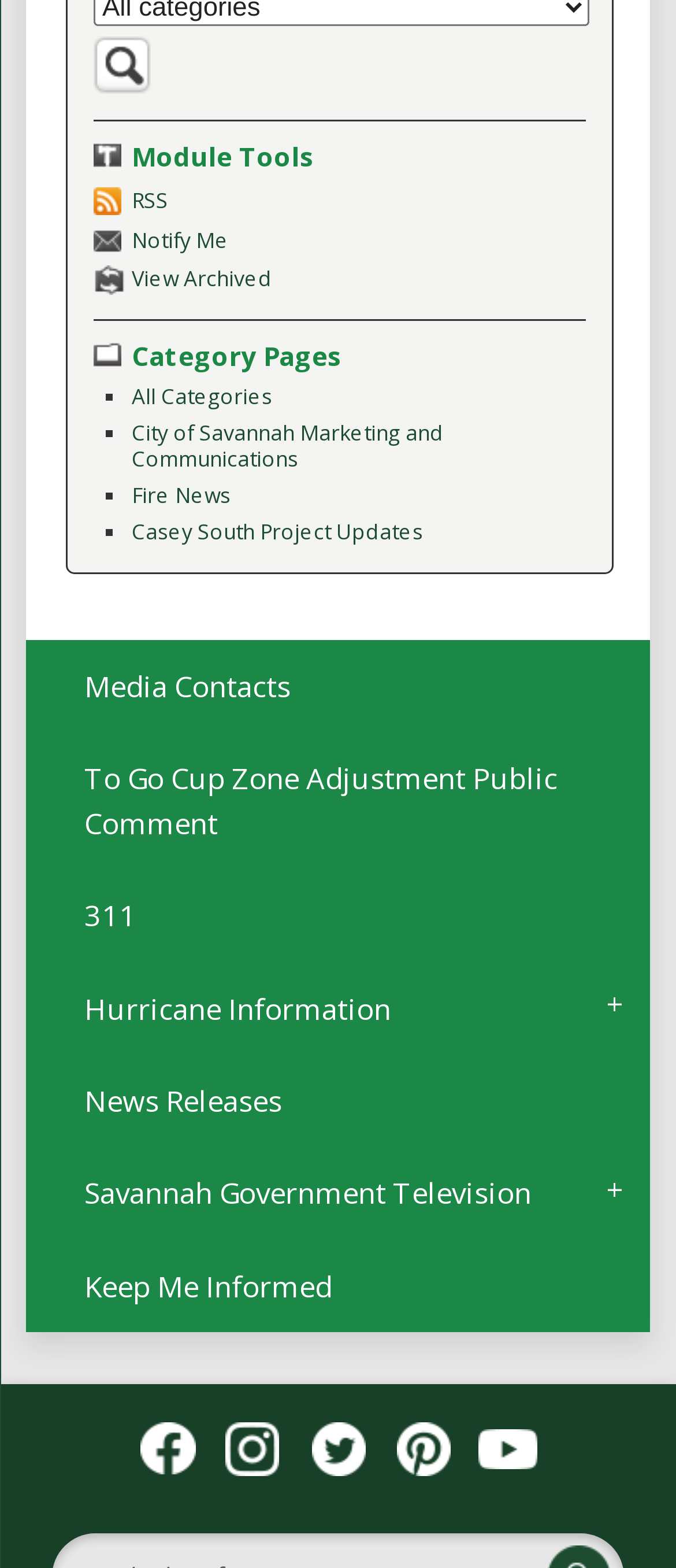Analyze the image and deliver a detailed answer to the question: What is the orientation of the menu?

The menu is located on the left side of the webpage and has a vertical orientation, as indicated by the bounding box coordinates. The menu items are stacked vertically, and the menu has a vertical layout.